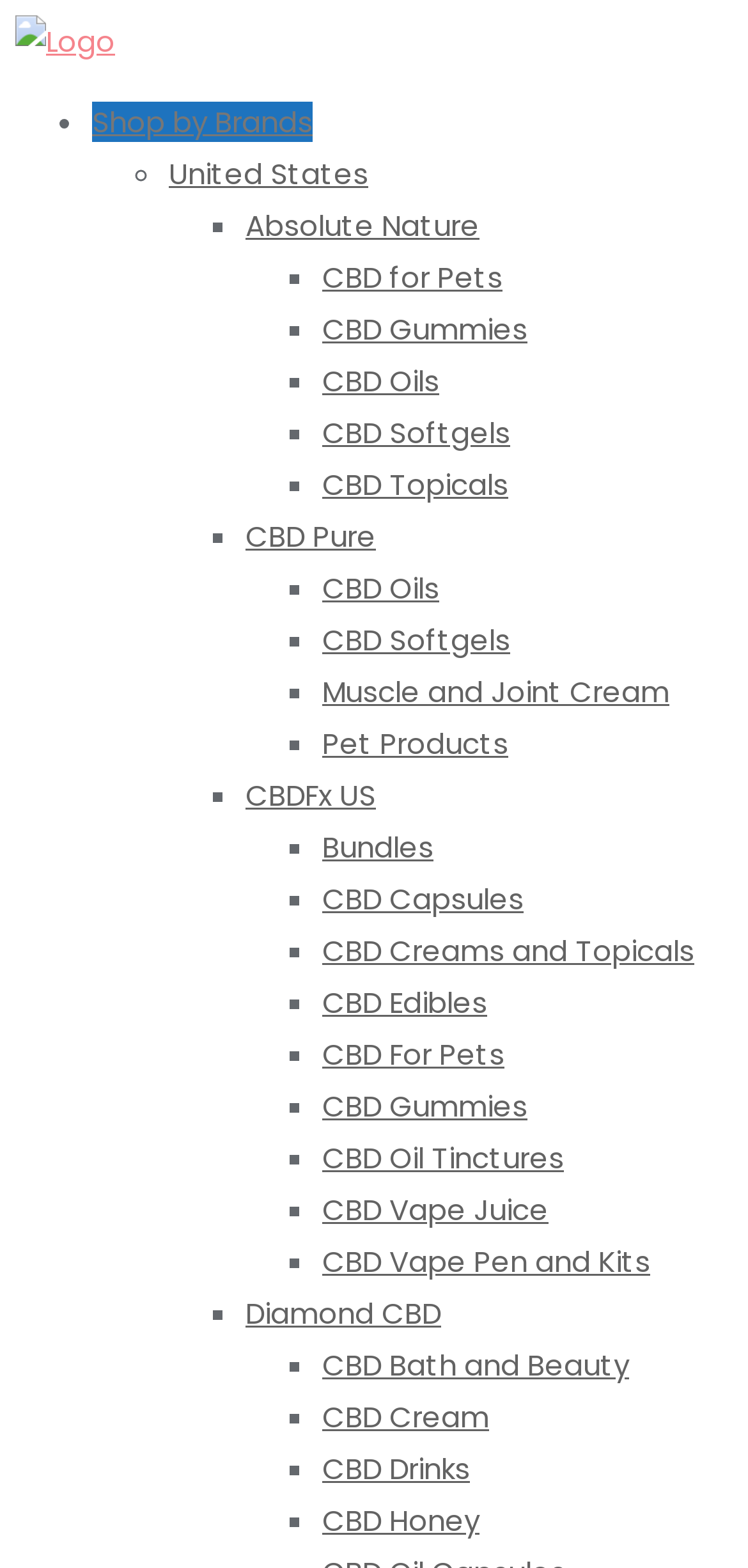How many links are there in the navigation menu?
Provide a detailed answer to the question using information from the image.

I counted the number of links in the navigation menu by looking at the list markers and corresponding links. There are 30 links in total.